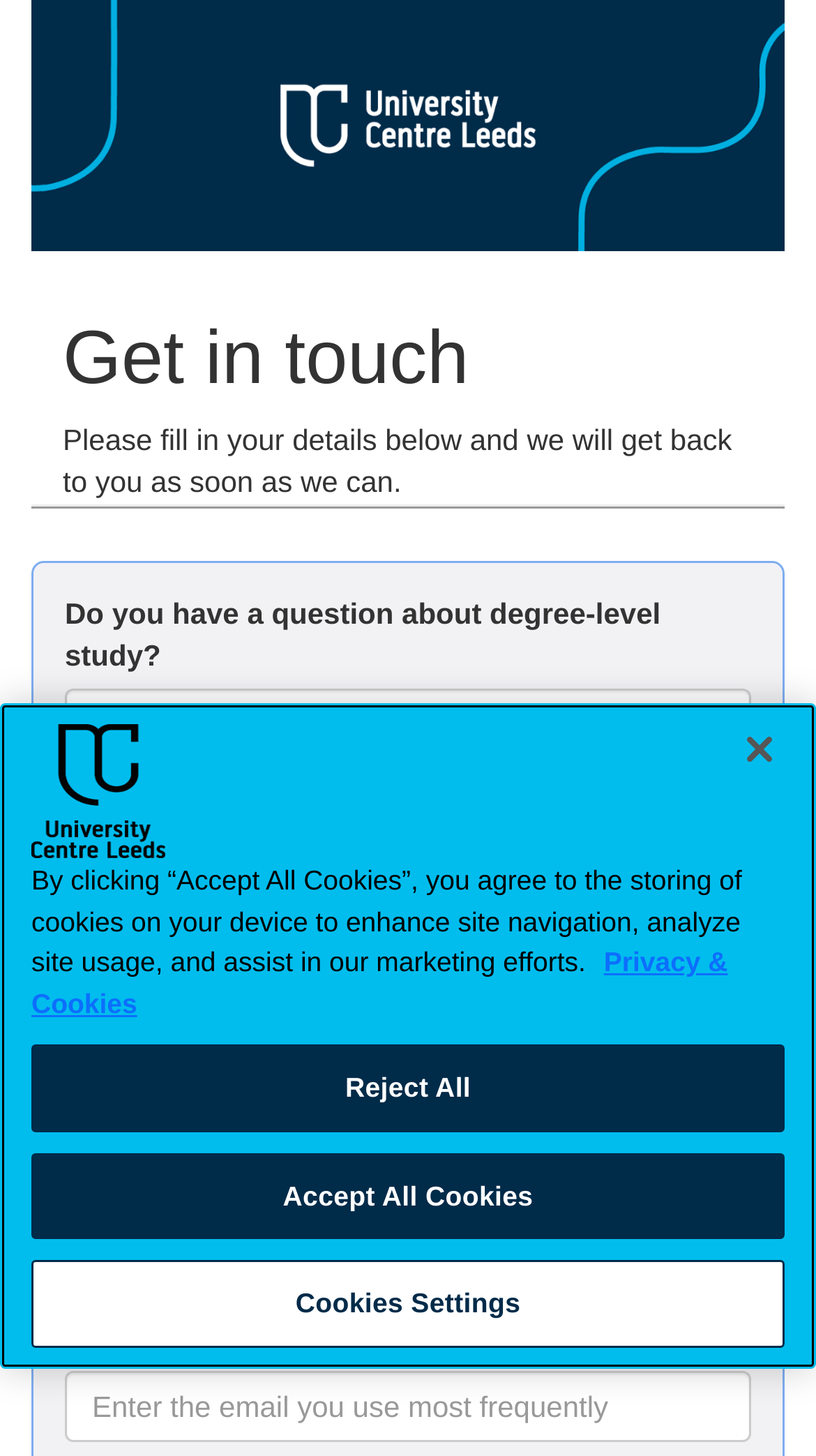What is the topic of the question being asked?
Based on the screenshot, answer the question with a single word or phrase.

Degree-level study